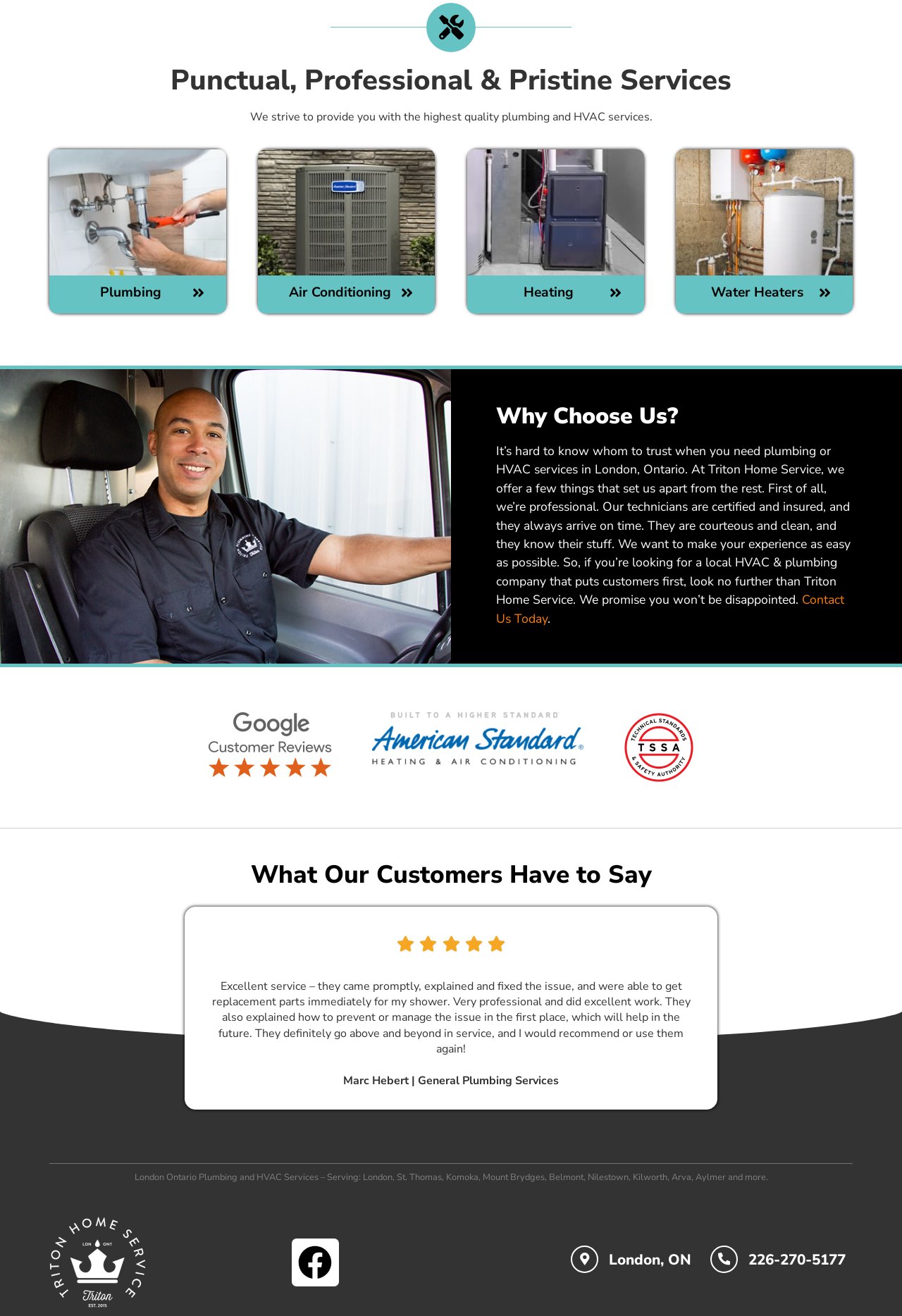Find the bounding box coordinates of the clickable area that will achieve the following instruction: "Click on 'London Ontario Plumbing Services'".

[0.055, 0.114, 0.251, 0.21]